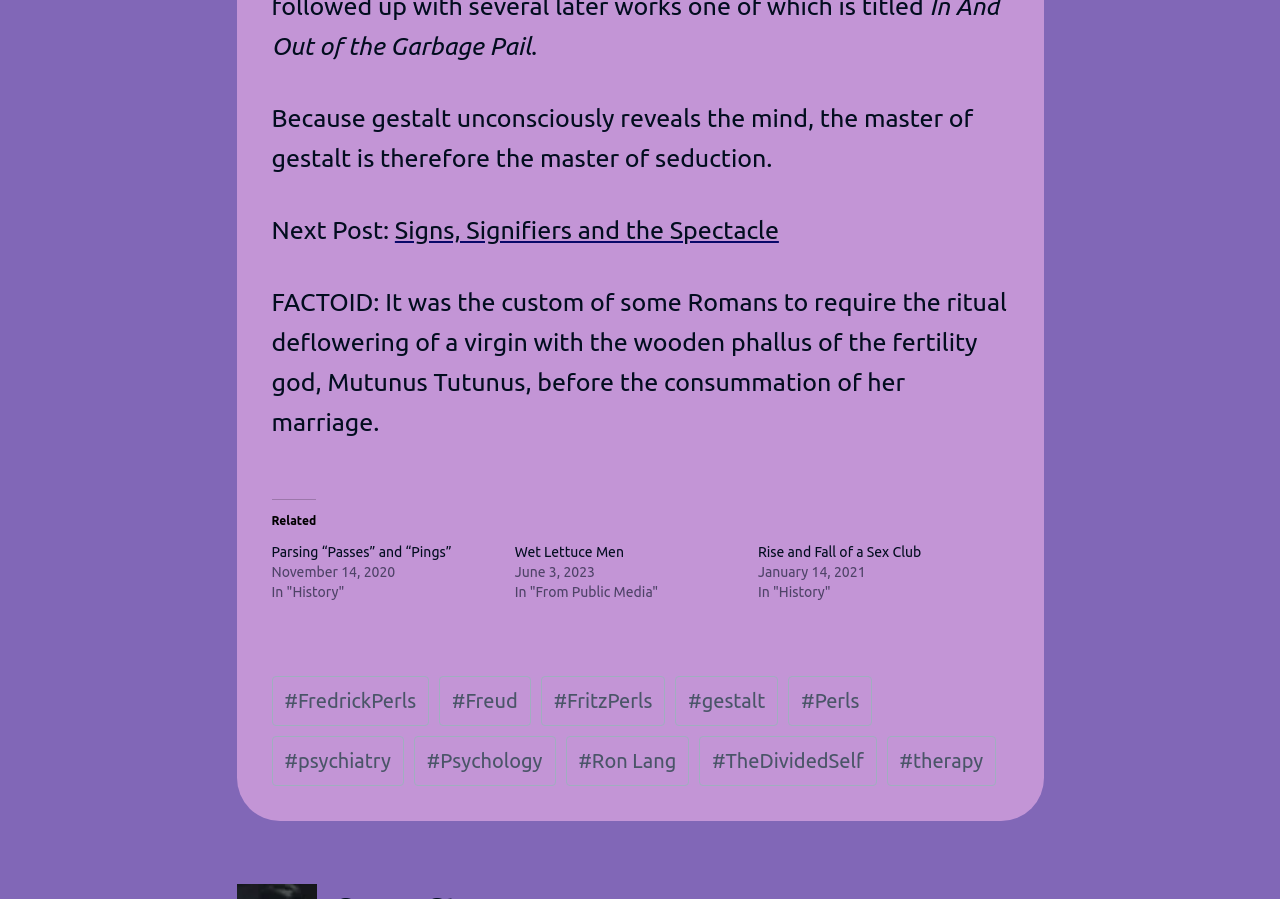Please identify the bounding box coordinates of the element that needs to be clicked to execute the following command: "Click on the link 'Parsing “Passes” and “Pings”'". Provide the bounding box using four float numbers between 0 and 1, formatted as [left, top, right, bottom].

[0.212, 0.605, 0.353, 0.623]